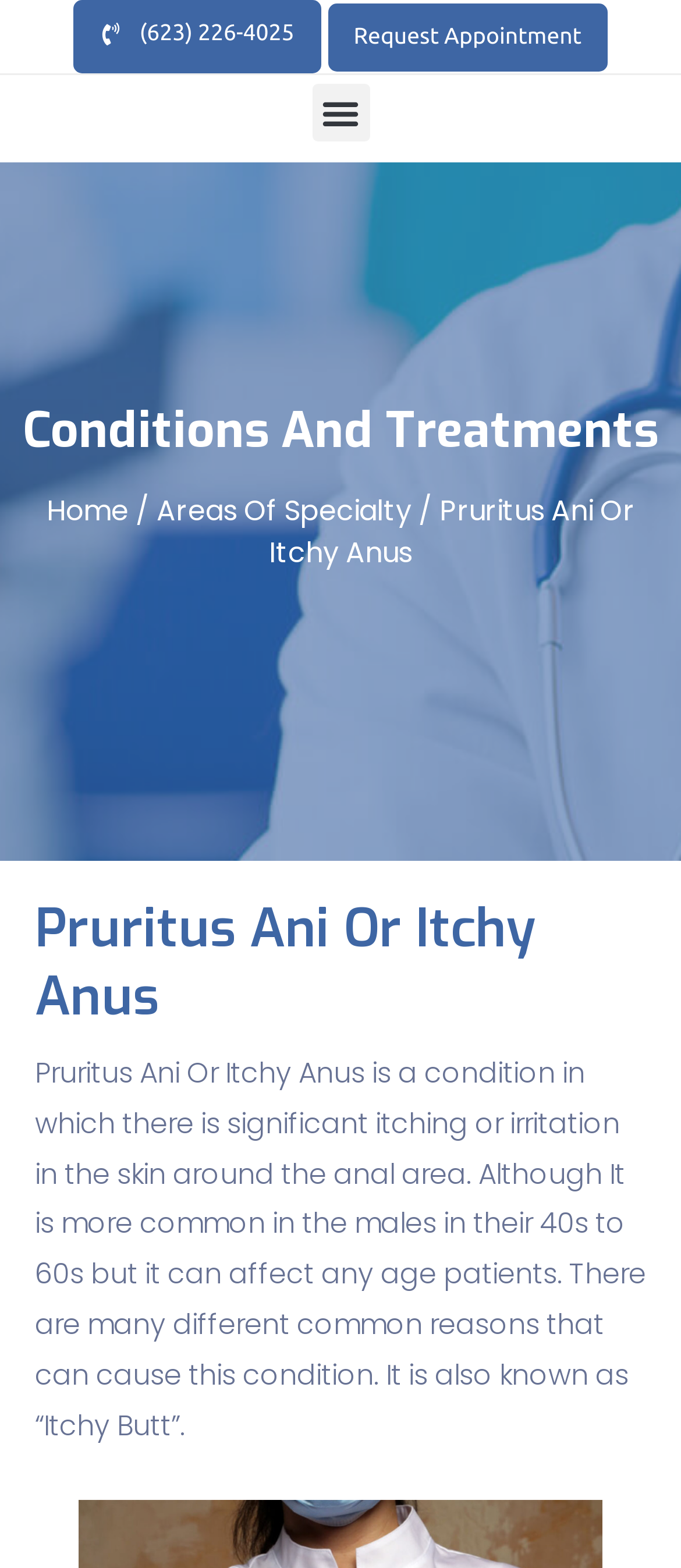Explain in detail what is displayed on the webpage.

The webpage is about Pruritus ani, also known as Itchy anus or itchy butt, a condition causing itching, discomfort, irritation, and burning sensation around the anus. 

At the top of the page, there are two links, one for a phone number "(623) 226-4025" and another for "Request Appointment", positioned side by side. Next to these links, there is a "Menu Toggle" button. 

Below these elements, there is a heading "Conditions And Treatments" followed by a breadcrumb navigation "Home / Areas Of Specialty / Pruritus Ani Or Itchy Anus". 

Further down, there is a main heading "Pruritus Ani Or Itchy Anus" followed by a paragraph of text that describes the condition, its commonality in males between 40s to 60s, and its various causes.